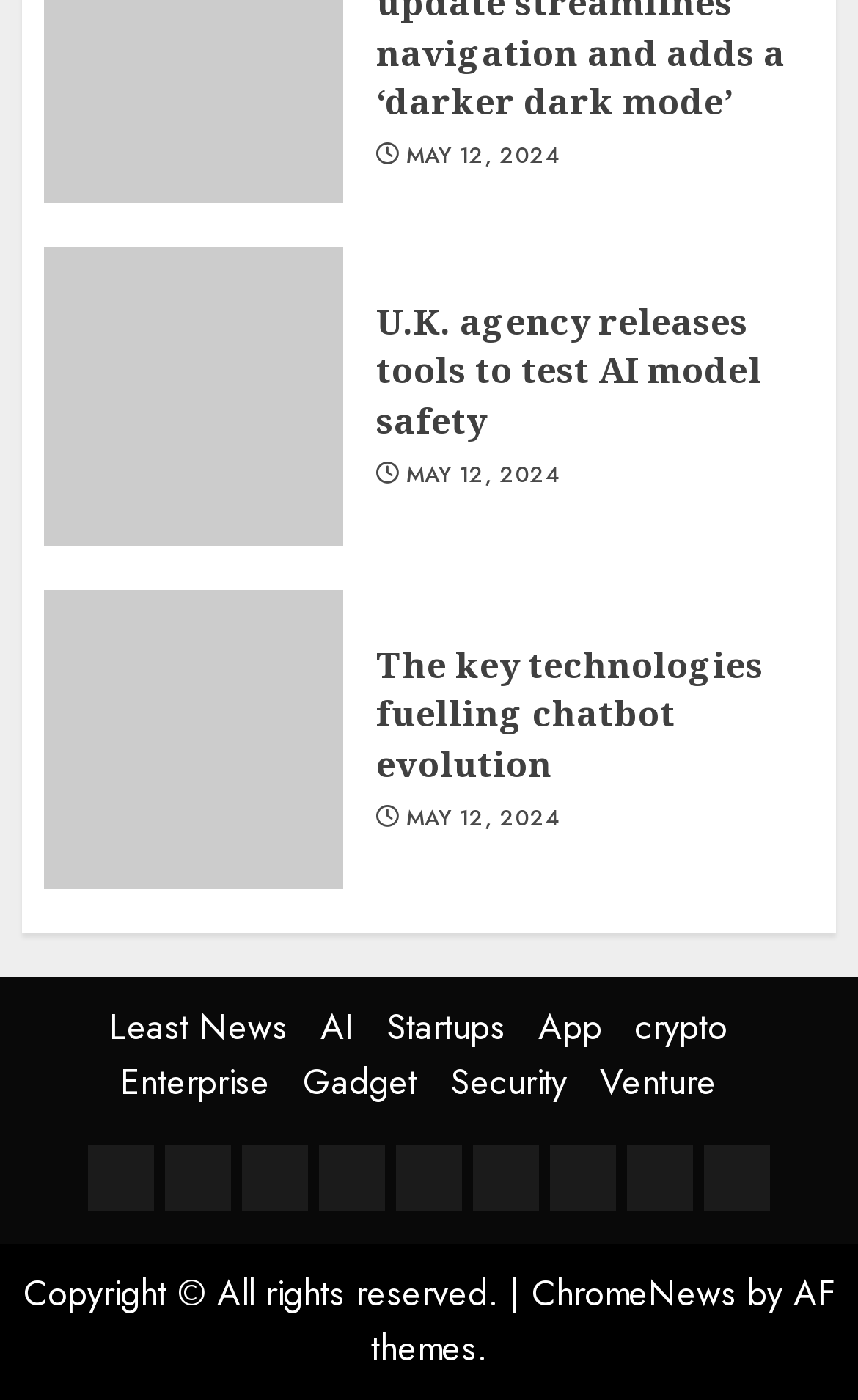Give a one-word or one-phrase response to the question:
How many news articles are displayed on the webpage?

2